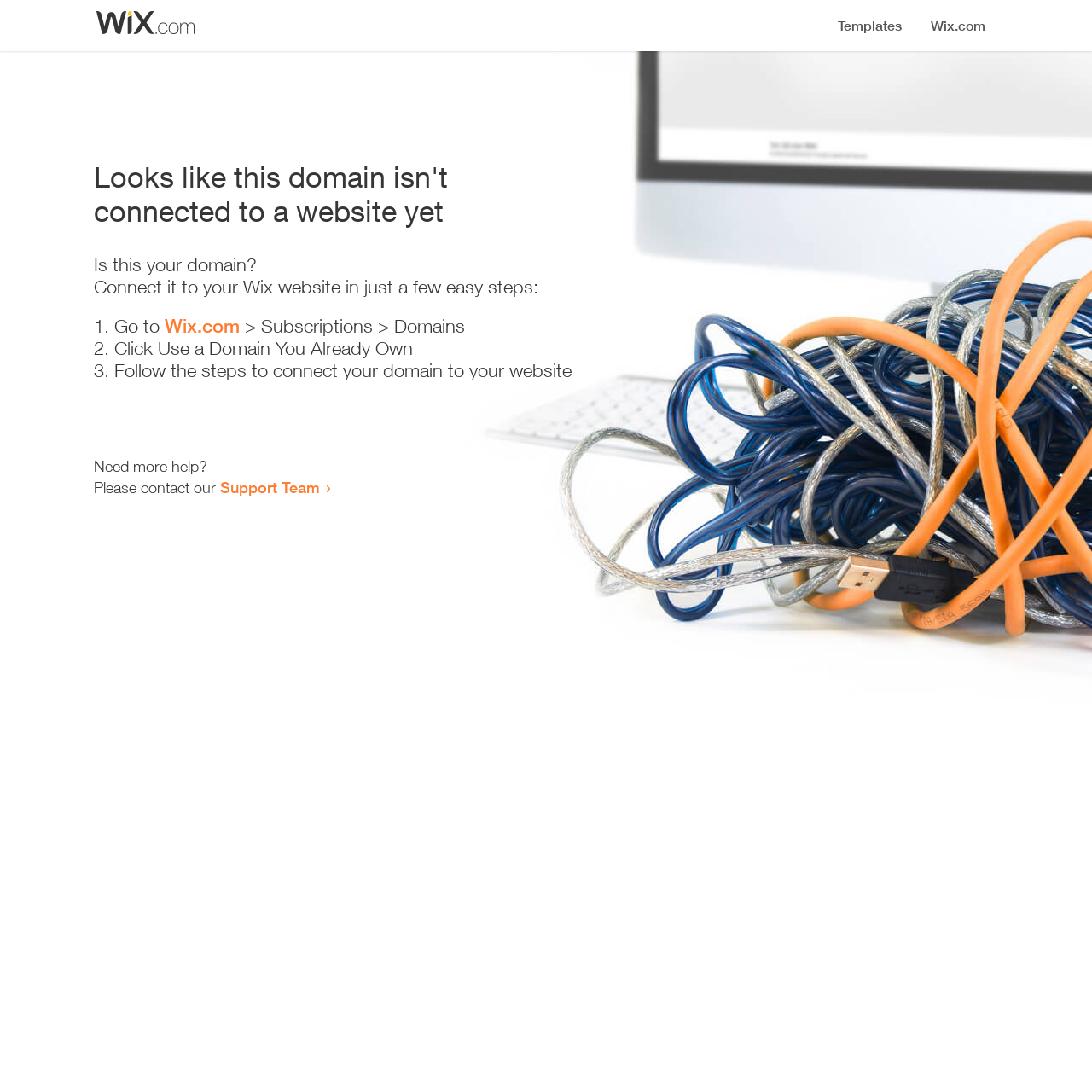What is the benefit of connecting a domain to a website?
With the help of the image, please provide a detailed response to the question.

The webpage implies that connecting a domain to a website is necessary to use the domain, and provides steps to do so, suggesting that connecting the domain will allow users to utilize it for their website.